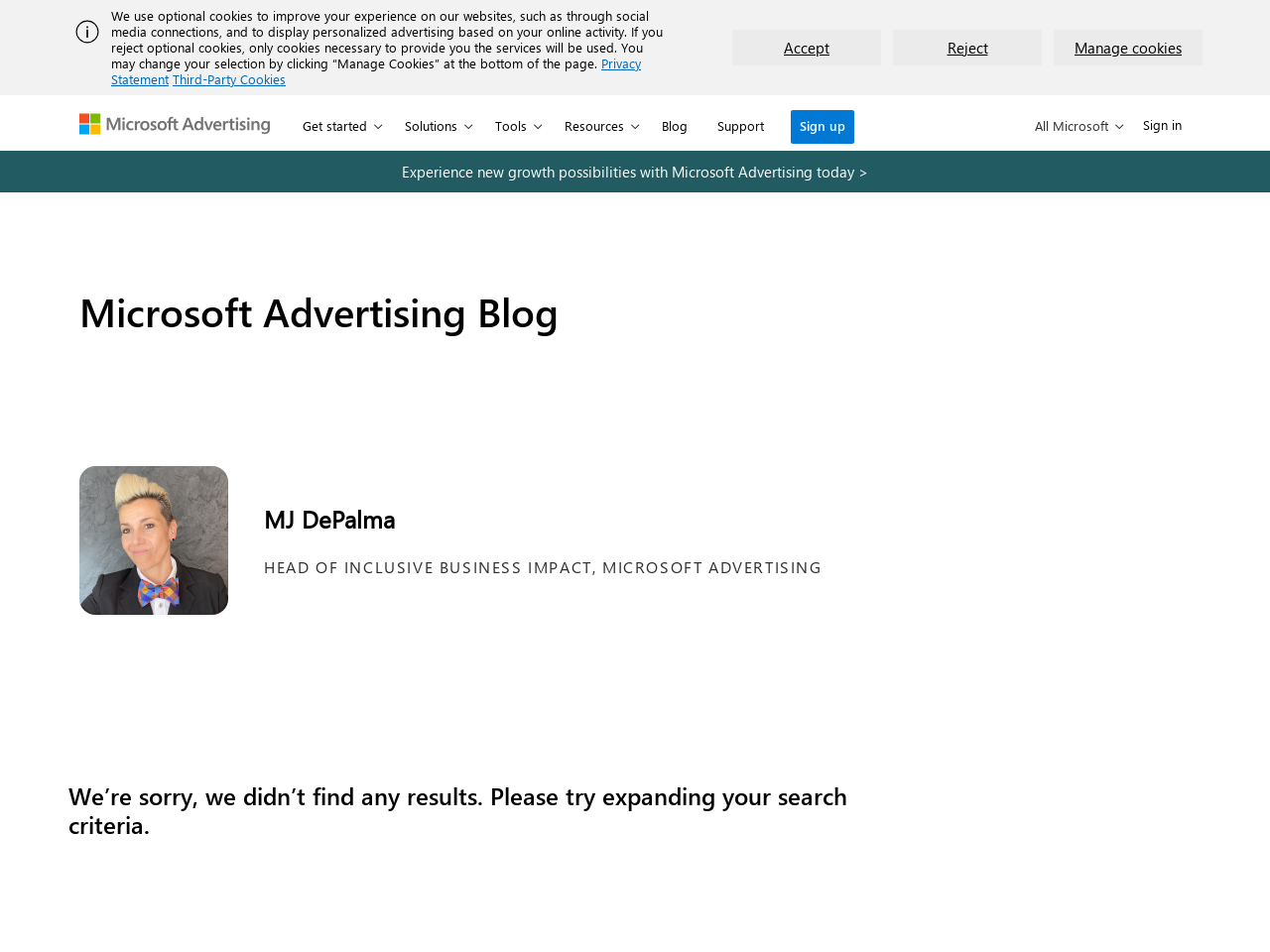How many buttons are there in the top navigation menu?
Look at the image and answer the question with a single word or phrase.

4